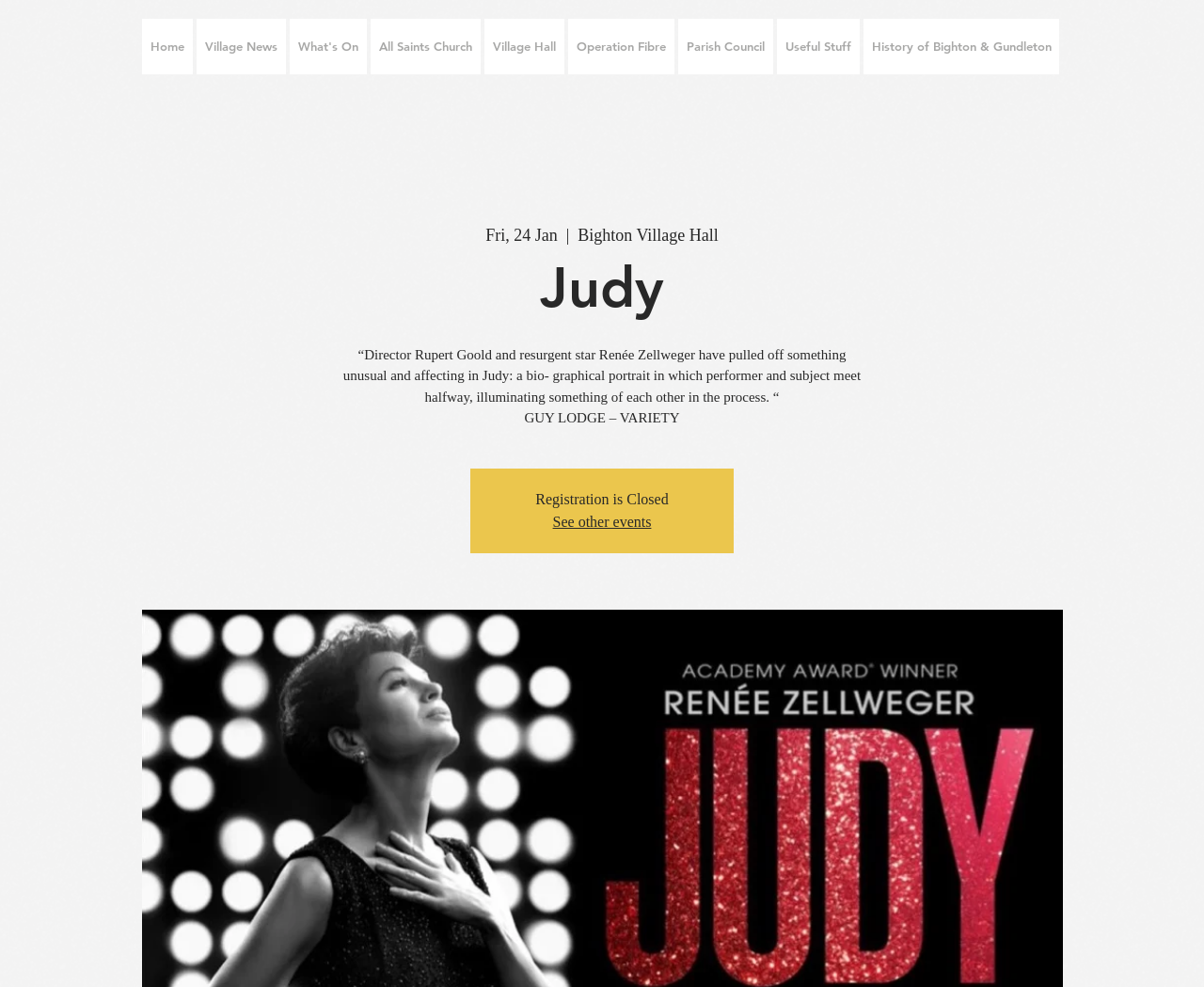Please find the bounding box coordinates for the clickable element needed to perform this instruction: "check what's on".

[0.241, 0.019, 0.305, 0.075]